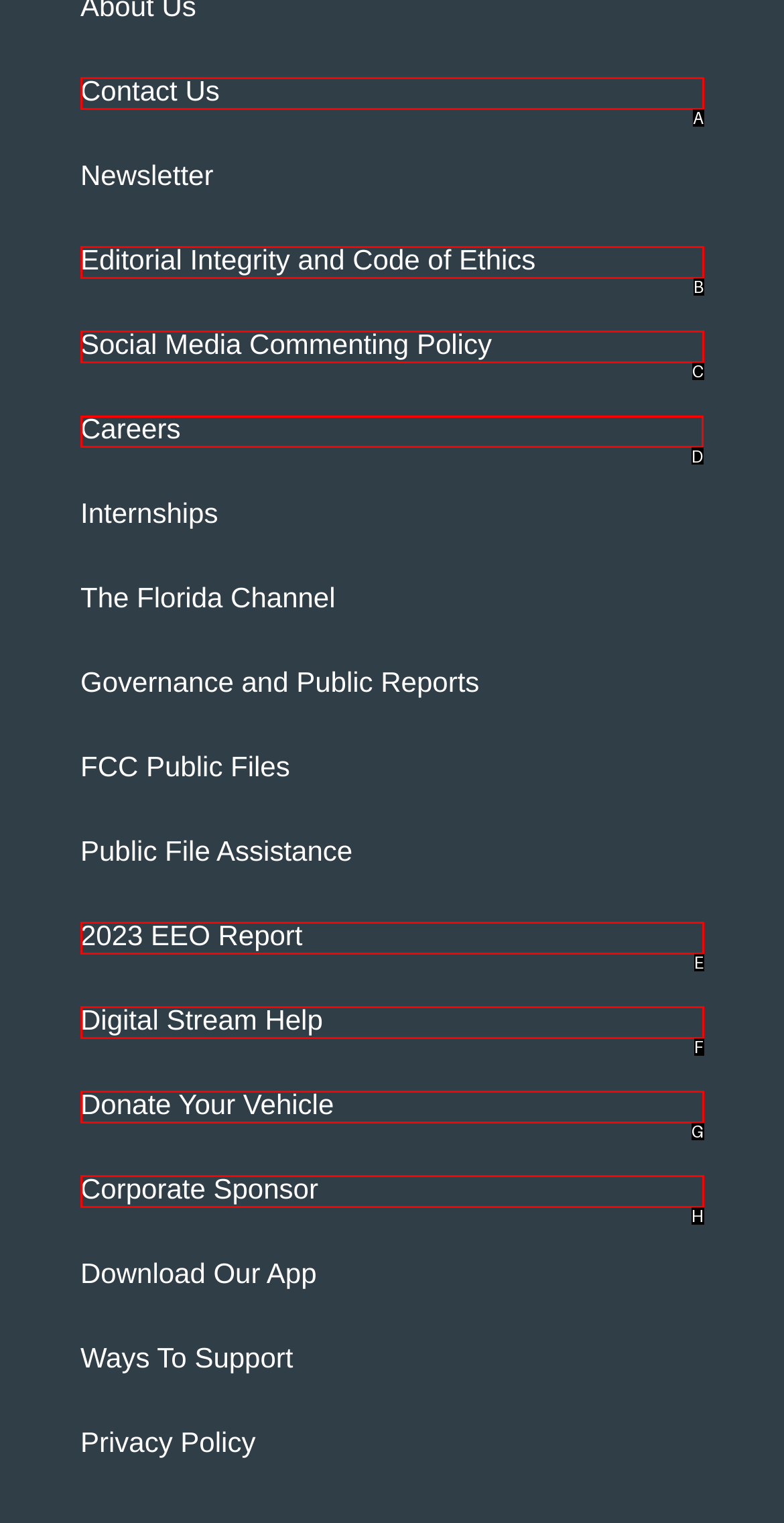Select the HTML element that should be clicked to accomplish the task: Read about 'Evaluating ICE – A Case Study on Immigration' Reply with the corresponding letter of the option.

None